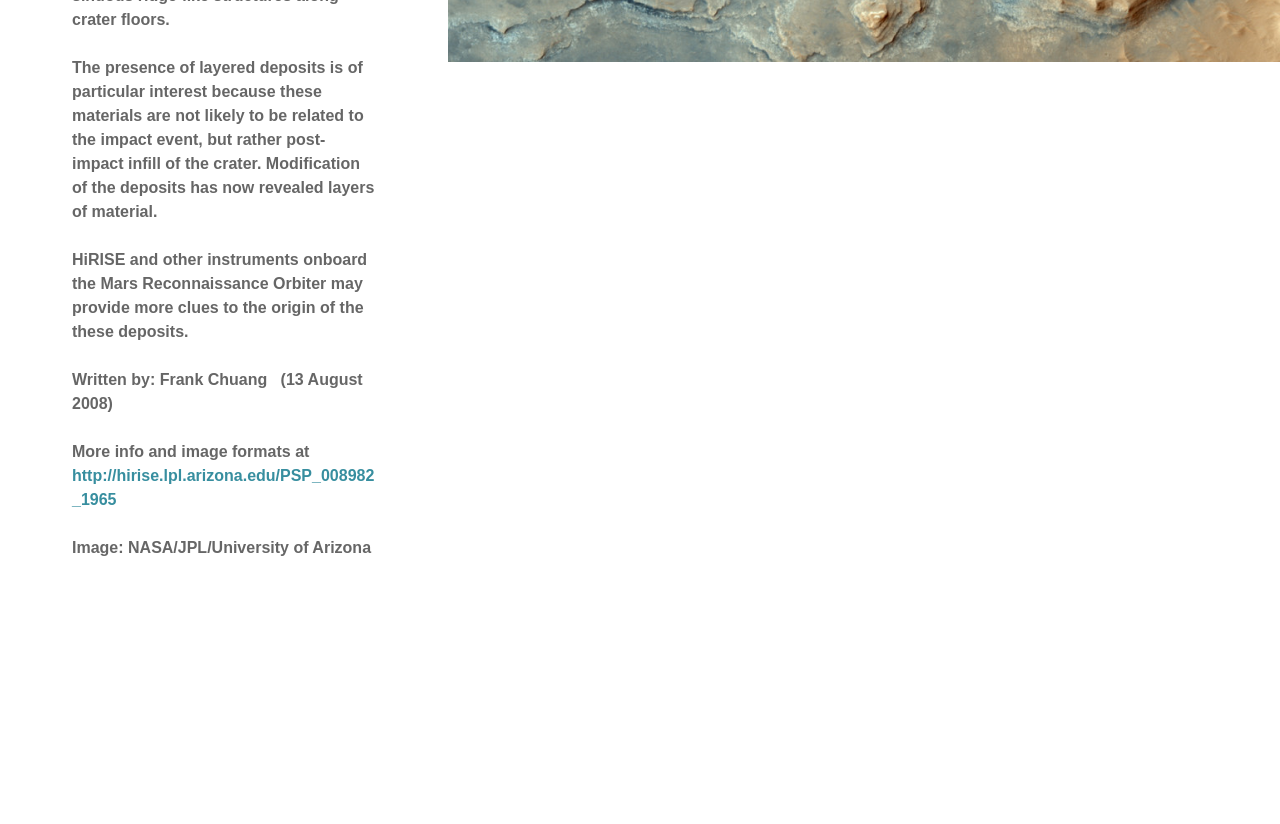Identify the bounding box for the described UI element: "Comfort Poem".

None